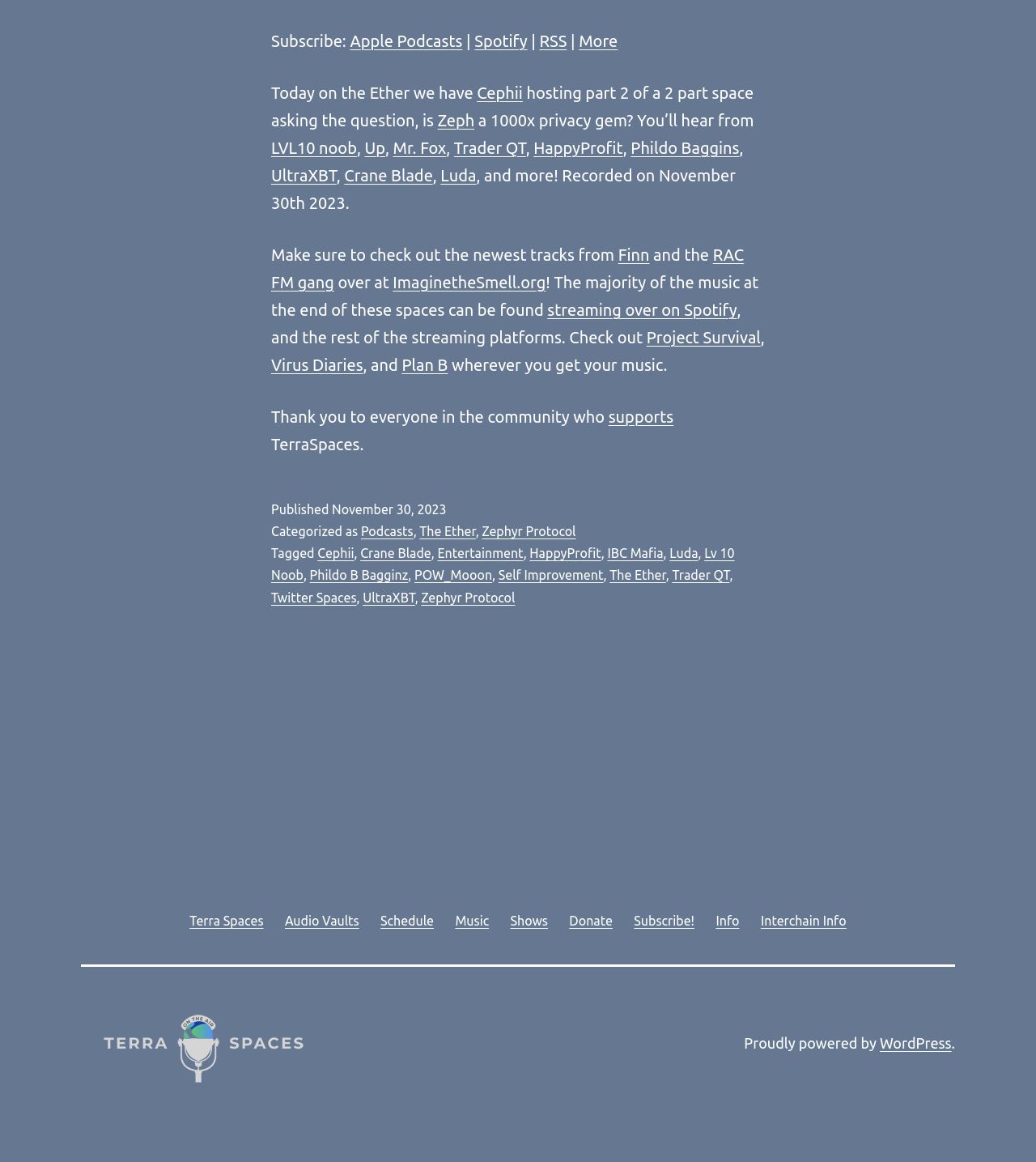Show the bounding box coordinates for the element that needs to be clicked to execute the following instruction: "Check out the newest tracks from Finn". Provide the coordinates in the form of four float numbers between 0 and 1, i.e., [left, top, right, bottom].

[0.597, 0.211, 0.627, 0.227]